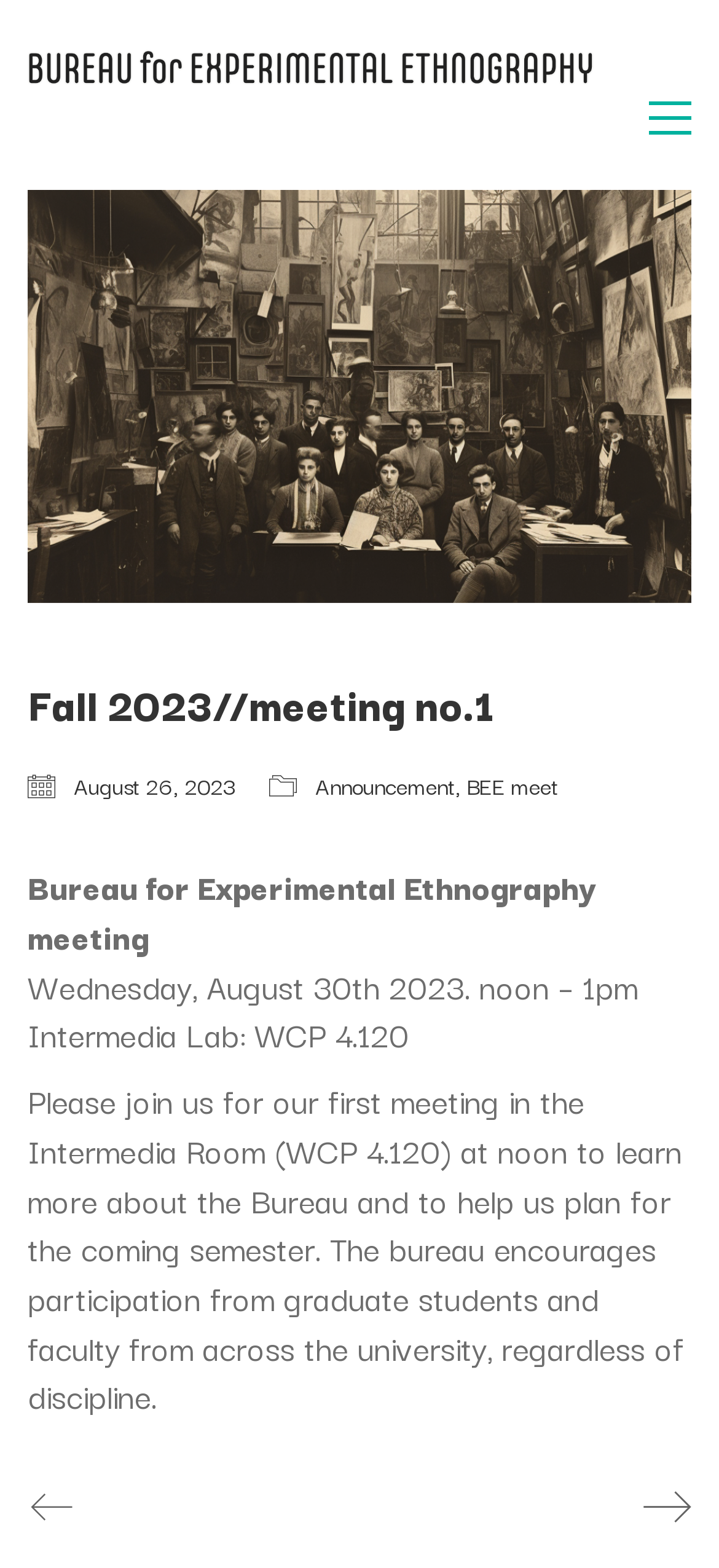Write an extensive caption that covers every aspect of the webpage.

The webpage appears to be an event page for the Bureau for Experimental Ethnography meeting. At the top left, there is a link and an image with the same name, "Bureau for Experimental Ethnography". 

Below this, there is a larger image, an AI-generated monochrome fauxtograph of a group of people in a room amidst art and stuff, which takes up most of the top section of the page. 

To the right of the top image, there is a link to "Toggle navigation". 

Below the large image, there is a header section with the title "Fall 2023//meeting no.1". 

Under the header, there is a section with several lines of text. The first line indicates the date "August 26, 2023". 

Next to the date, there are two links, "Announcement" and "BEE meet". 

Below these links, there is a paragraph of text that describes the meeting, including the title "Bureau for Experimental Ethnography meeting", the date and time "Wednesday, August 30th 2023. noon – 1pm", the location "Intermedia Lab: WCP 4.120", and a brief description of the meeting. 

At the bottom of the page, there are two links with icons, one on the left and one on the right.